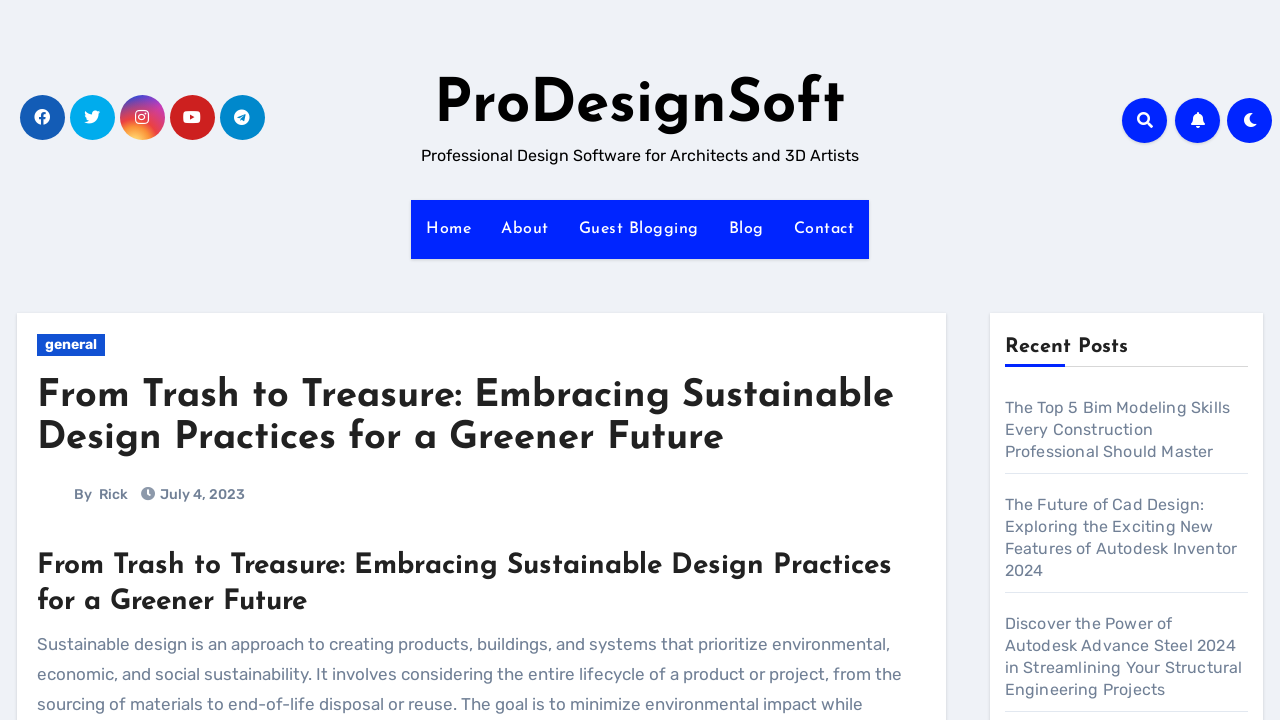Use a single word or phrase to answer the question: 
Who is the author of the blog post?

Rick